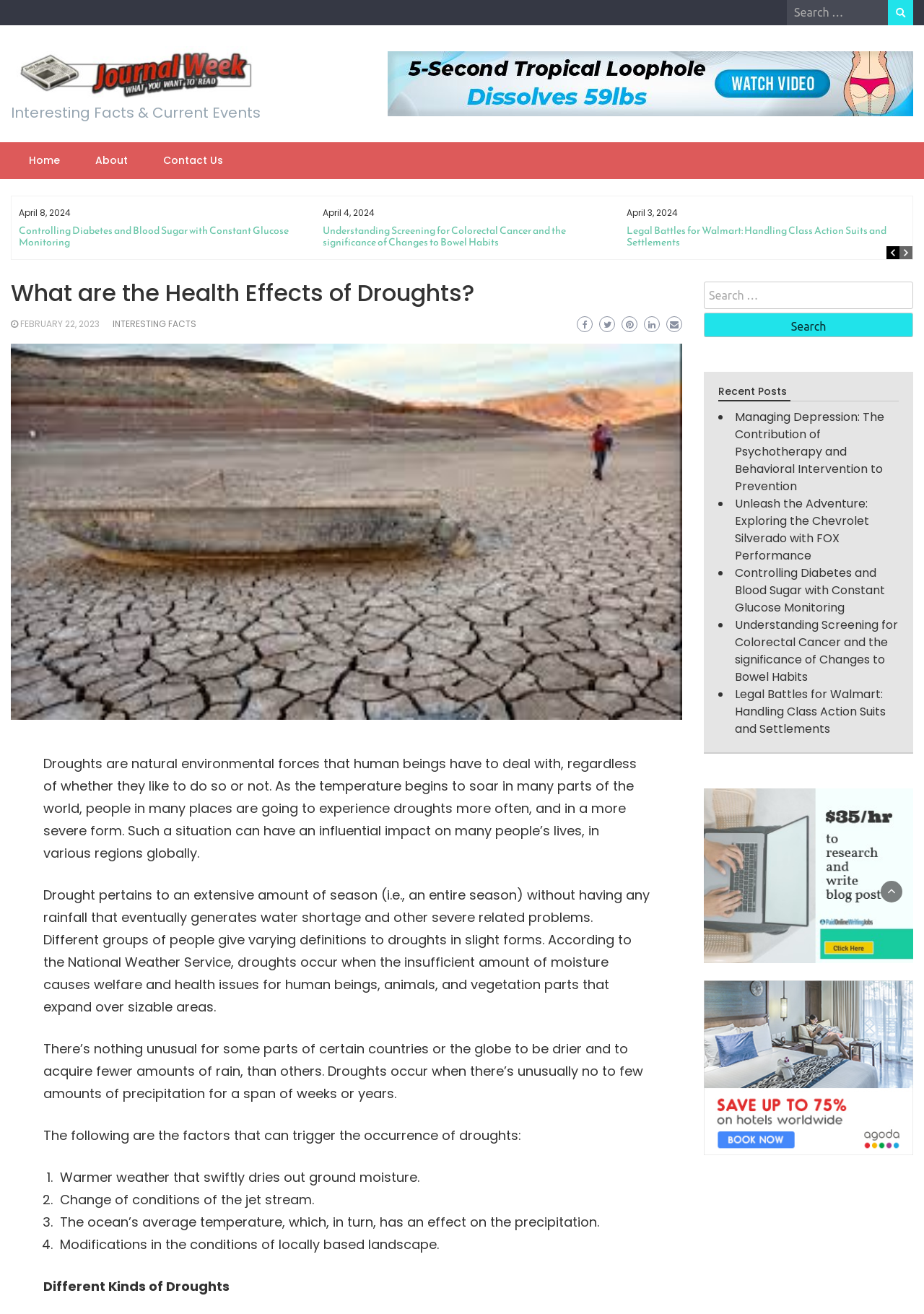What is the date of the article 'Controlling Diabetes and Blood Sugar with Constant Glucose Monitoring'?
Use the information from the screenshot to give a comprehensive response to the question.

I found the article 'Controlling Diabetes and Blood Sugar with Constant Glucose Monitoring' and looked for the date associated with it. The date is April 8, 2024, which is mentioned above the article title.